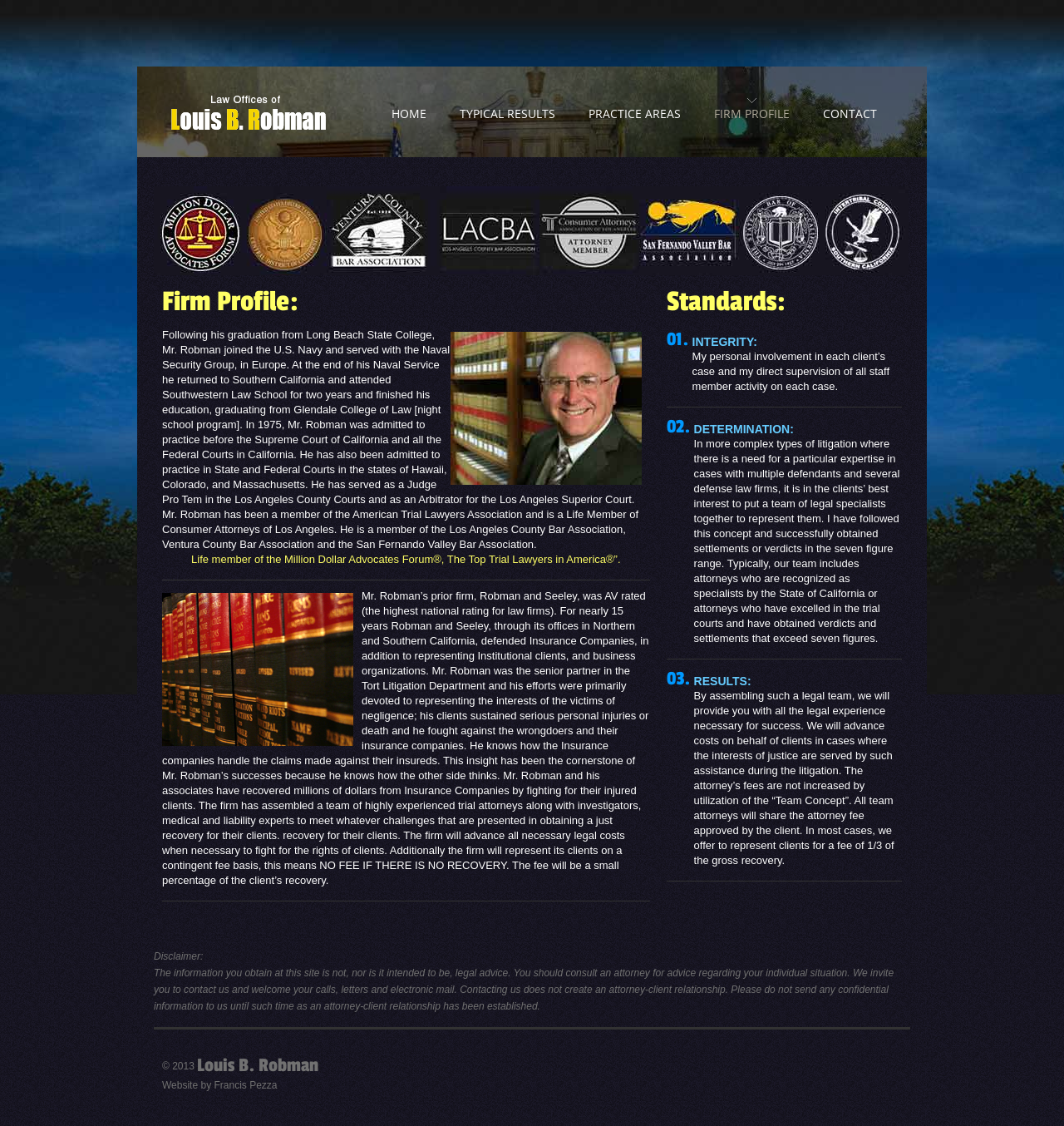Given the element description, predict the bounding box coordinates in the format (top-left x, top-left y, bottom-right x, bottom-right y). Make sure all values are between 0 and 1. Here is the element description: contact

[0.773, 0.087, 0.824, 0.108]